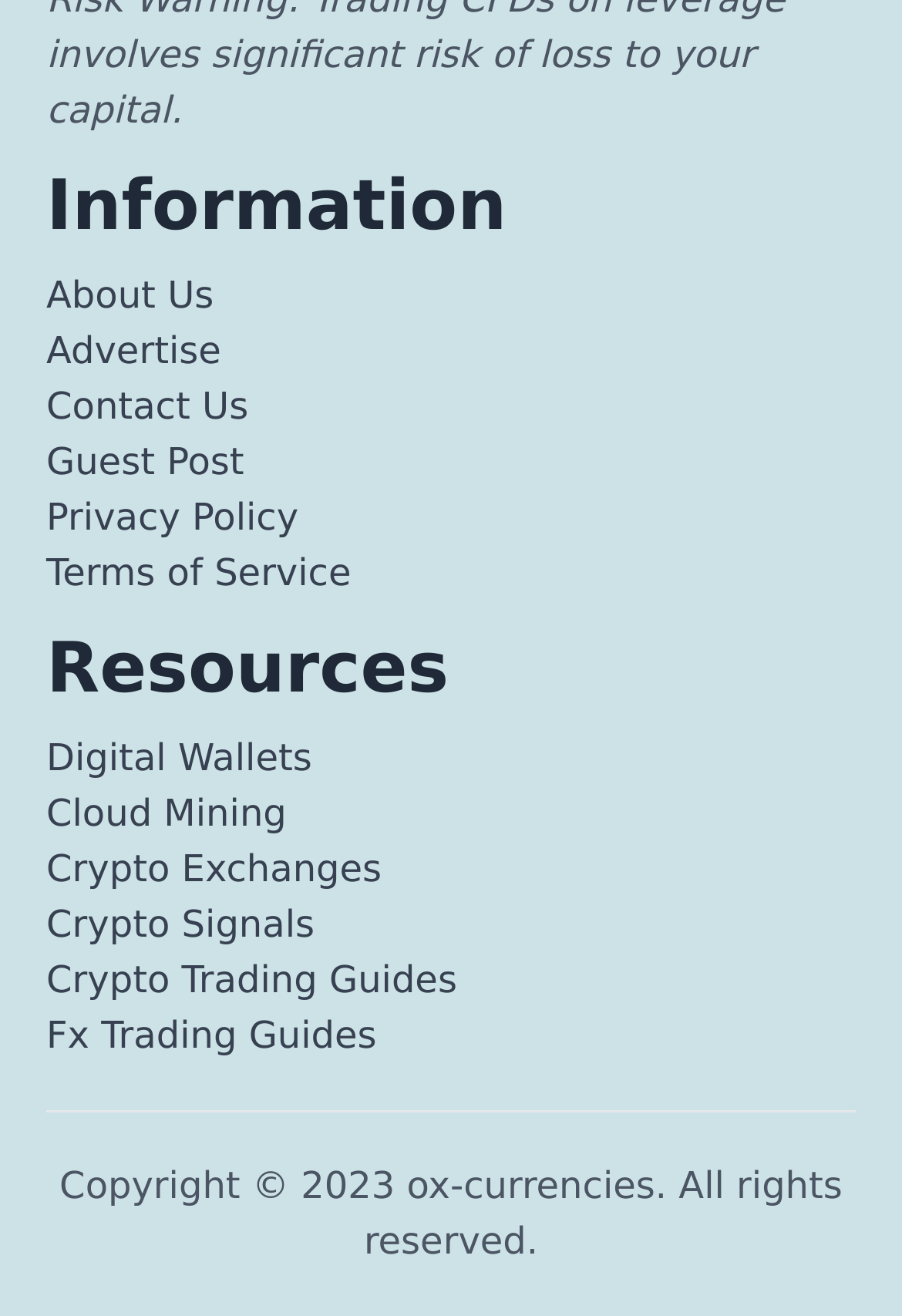Given the element description: "Terms of Service", predict the bounding box coordinates of this UI element. The coordinates must be four float numbers between 0 and 1, given as [left, top, right, bottom].

[0.051, 0.418, 0.389, 0.452]